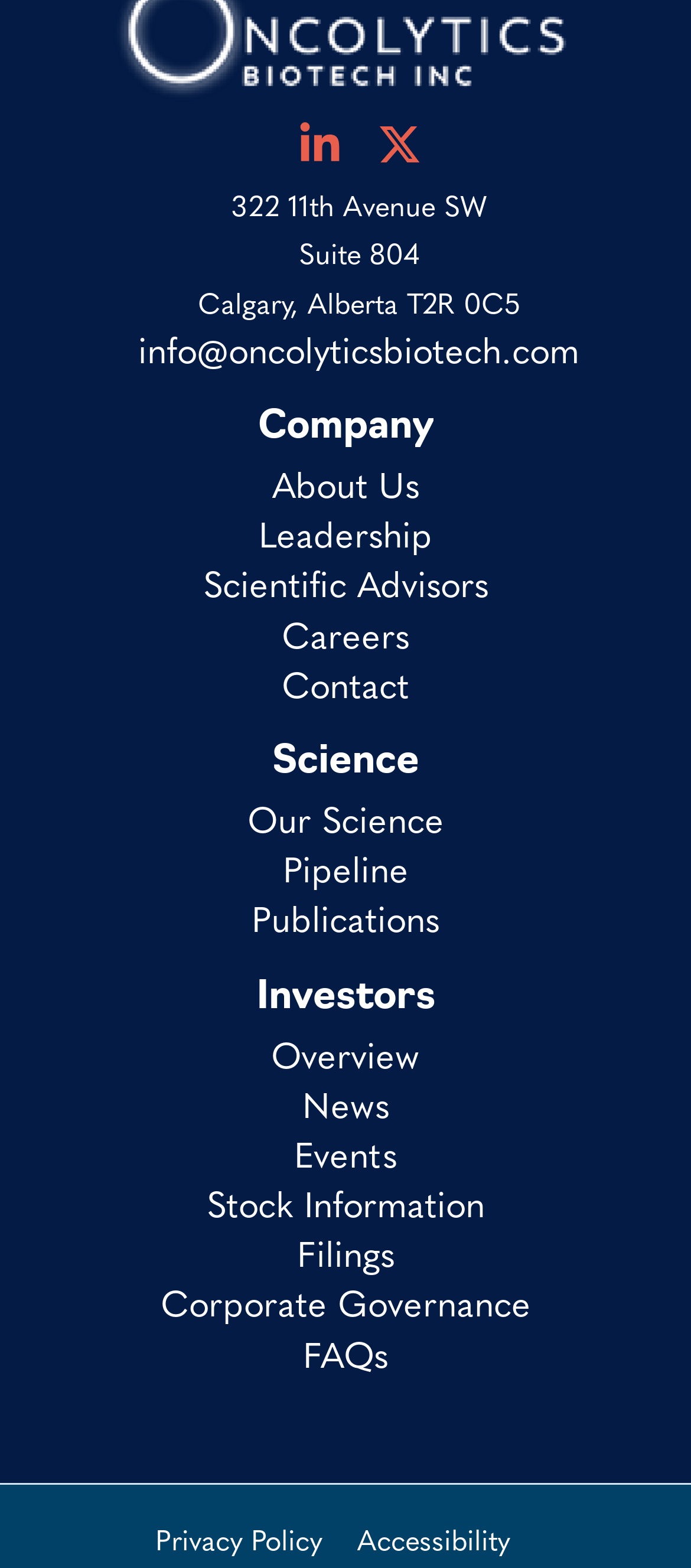Determine the bounding box coordinates of the clickable area required to perform the following instruction: "View investor information". The coordinates should be represented as four float numbers between 0 and 1: [left, top, right, bottom].

[0.041, 0.618, 0.959, 0.655]